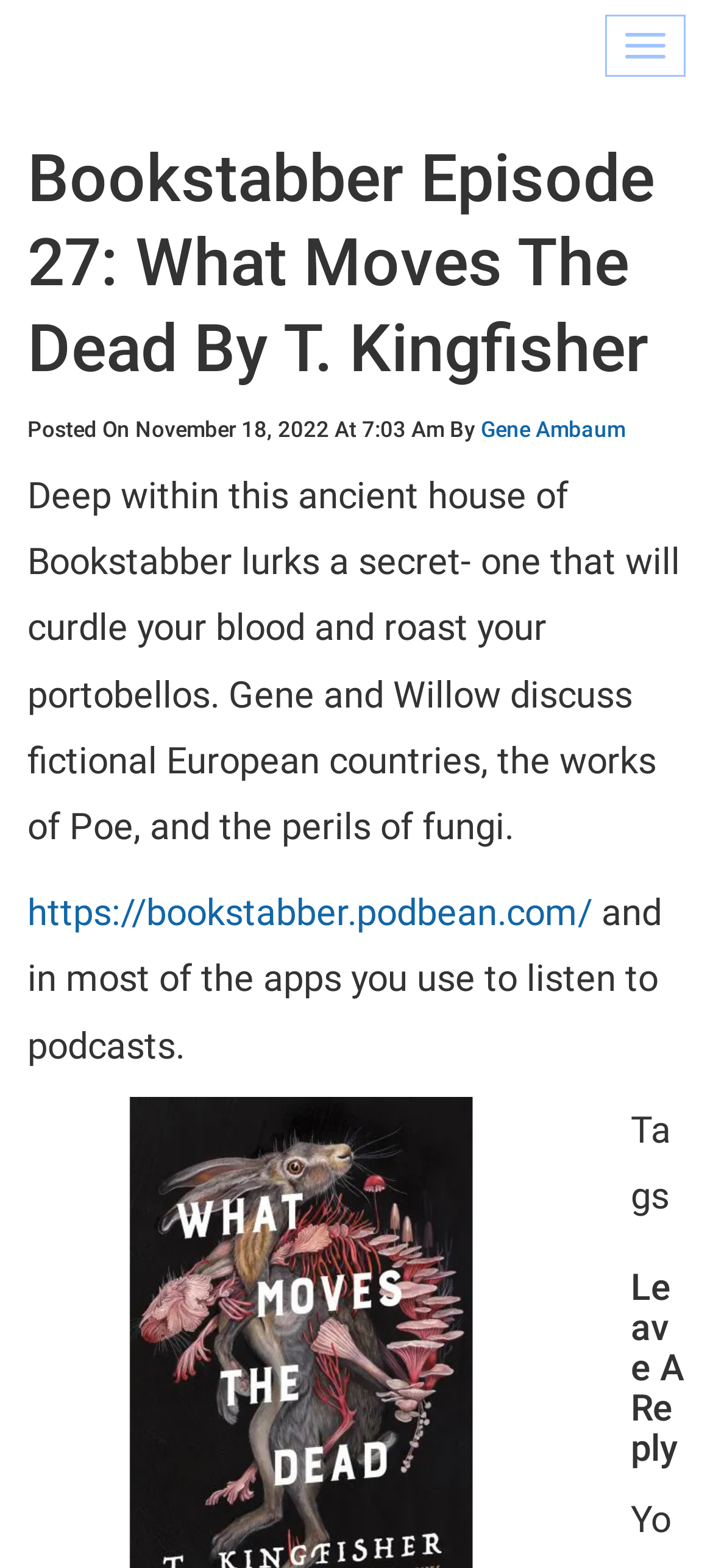What is the category of this episode?
Using the image, respond with a single word or phrase.

Tags